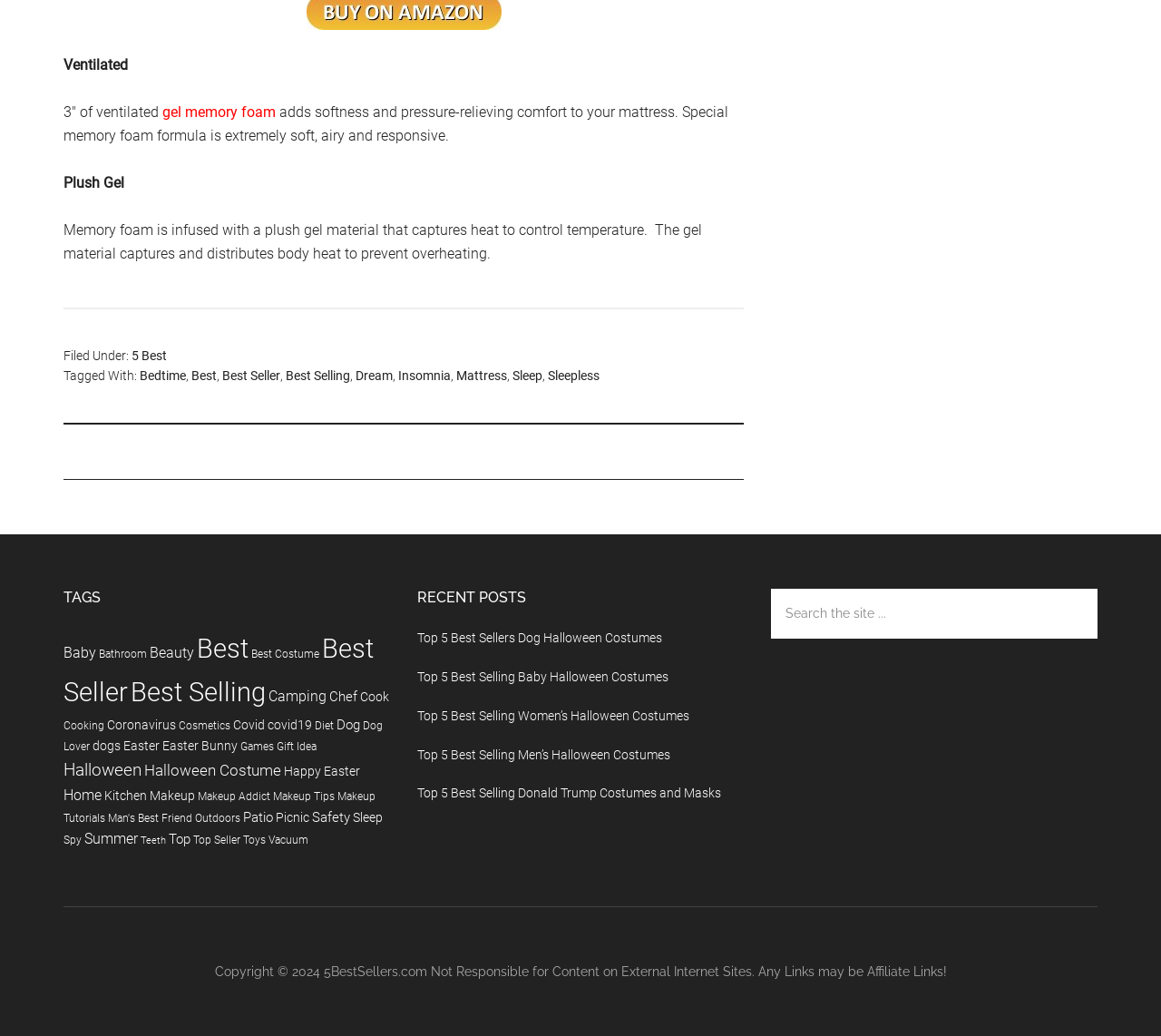Locate the coordinates of the bounding box for the clickable region that fulfills this instruction: "Click on the 'TAGS' heading".

[0.055, 0.569, 0.336, 0.585]